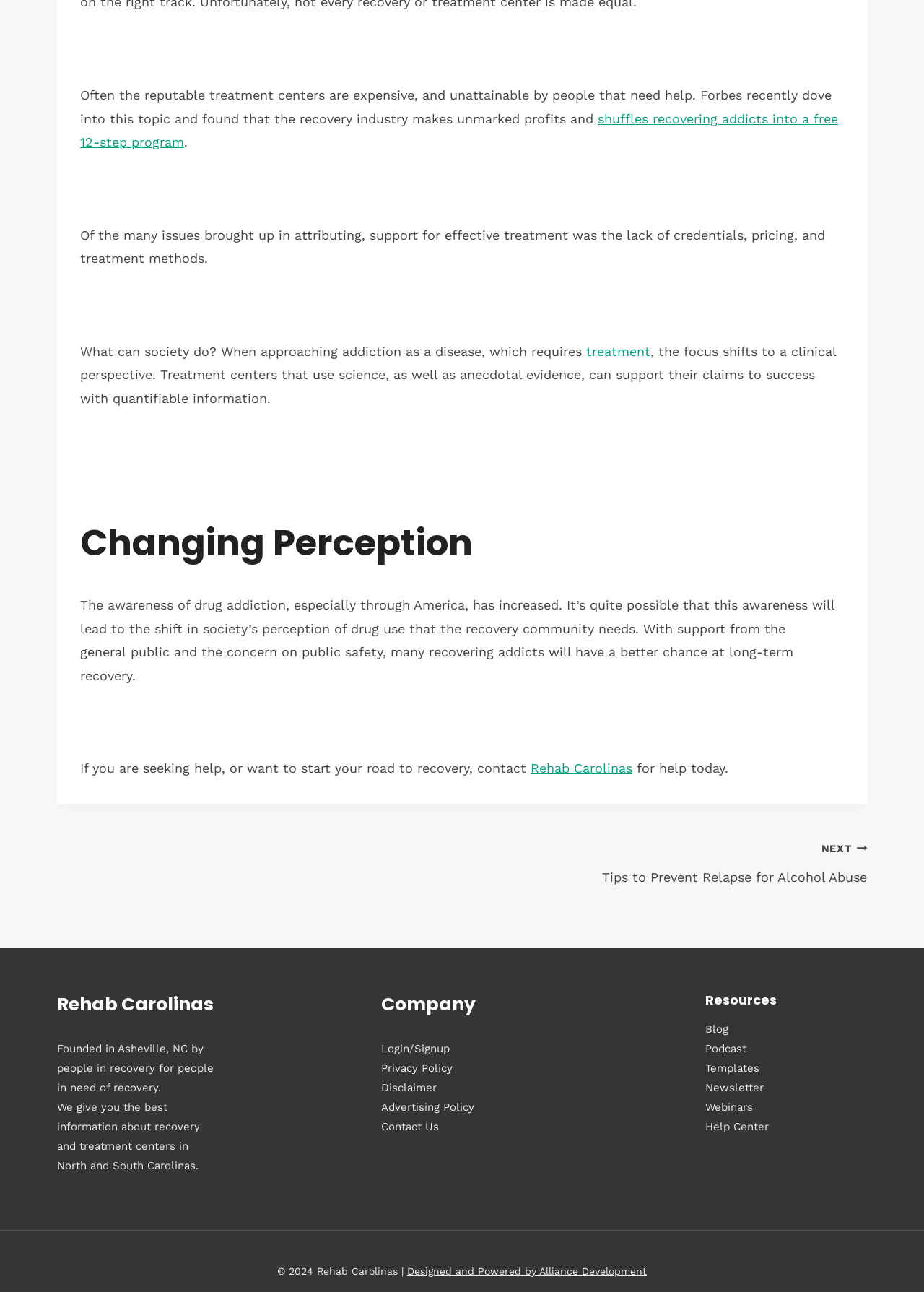What is the purpose of the awareness of drug addiction?
Answer the question with just one word or phrase using the image.

shift in society's perception